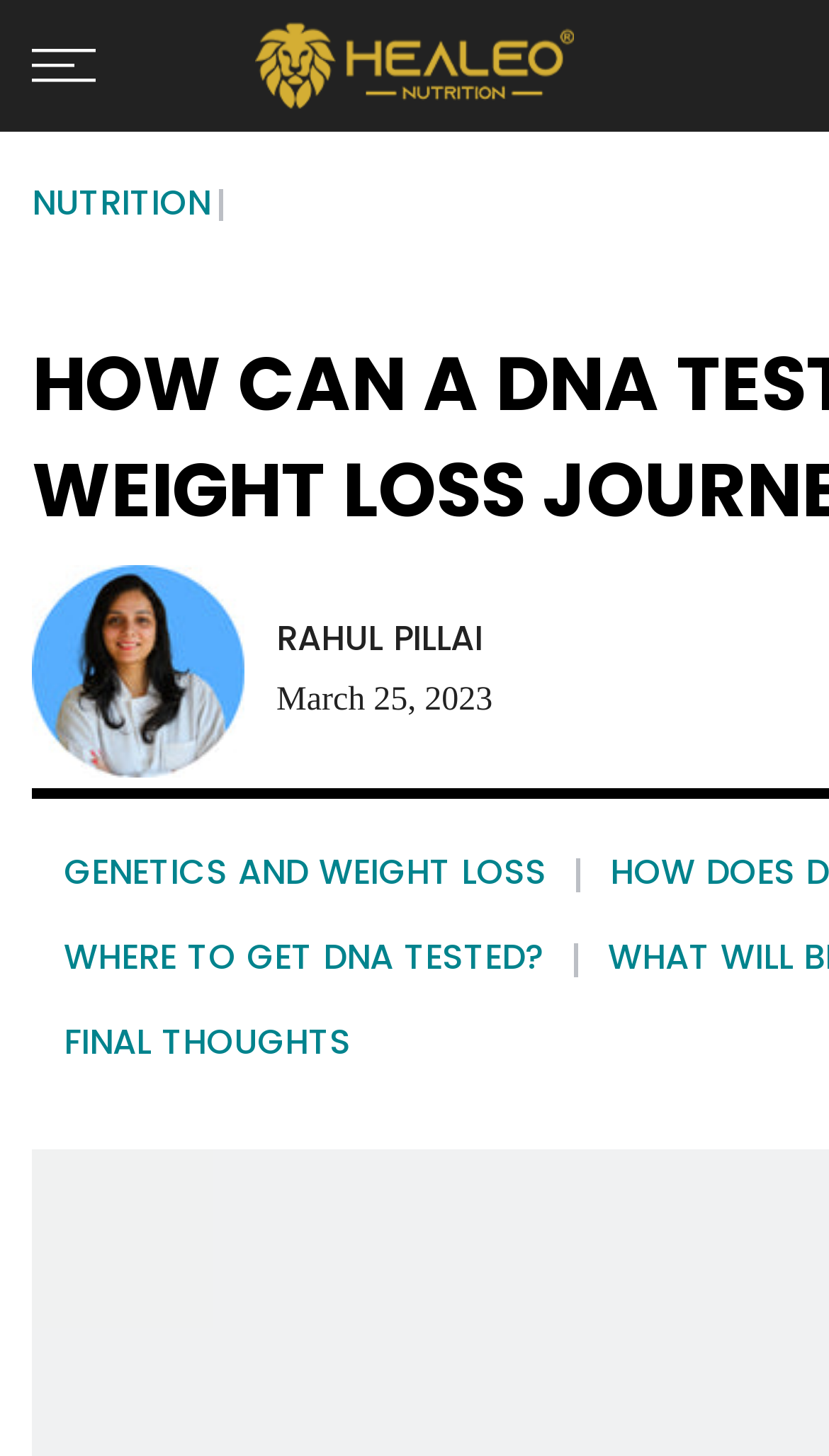Predict the bounding box for the UI component with the following description: "parent_node: Search for: aria-label="Search"".

None